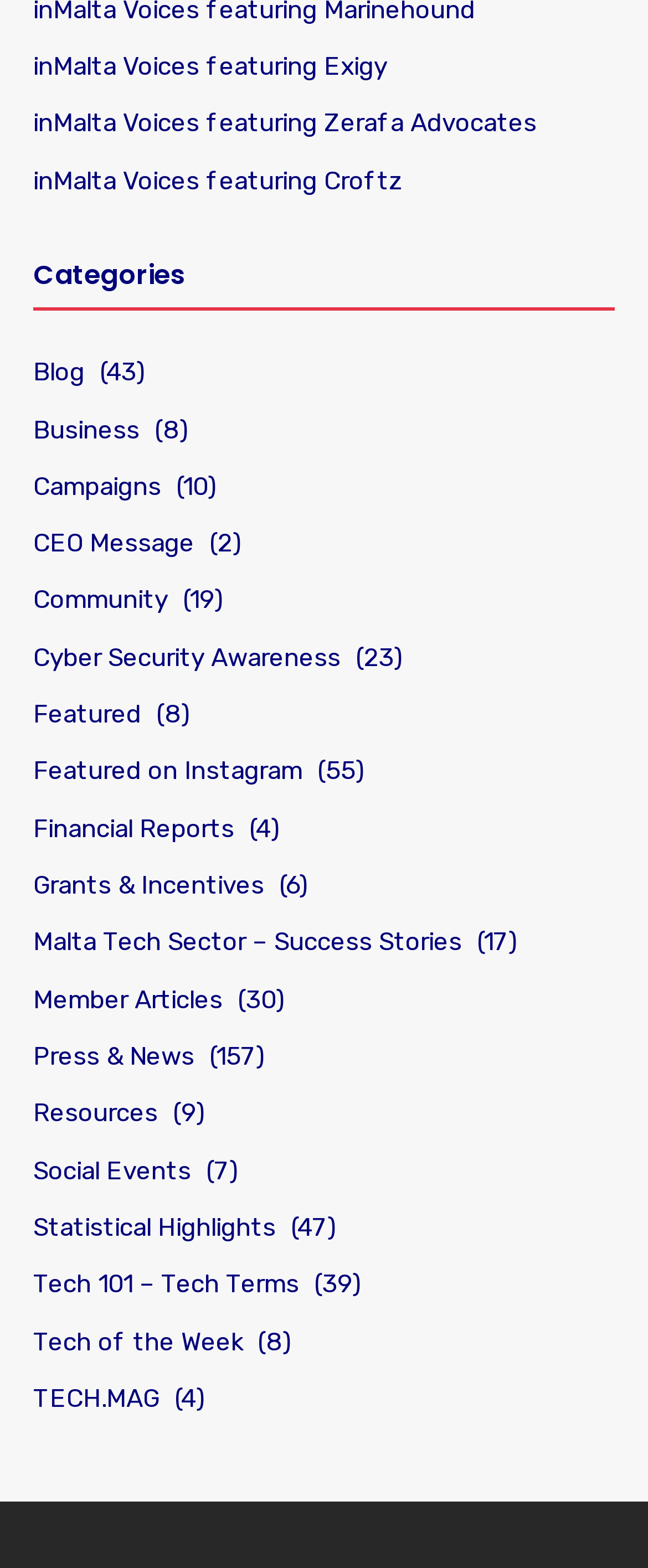Locate the bounding box coordinates of the clickable region necessary to complete the following instruction: "View blog posts". Provide the coordinates in the format of four float numbers between 0 and 1, i.e., [left, top, right, bottom].

[0.051, 0.228, 0.131, 0.247]